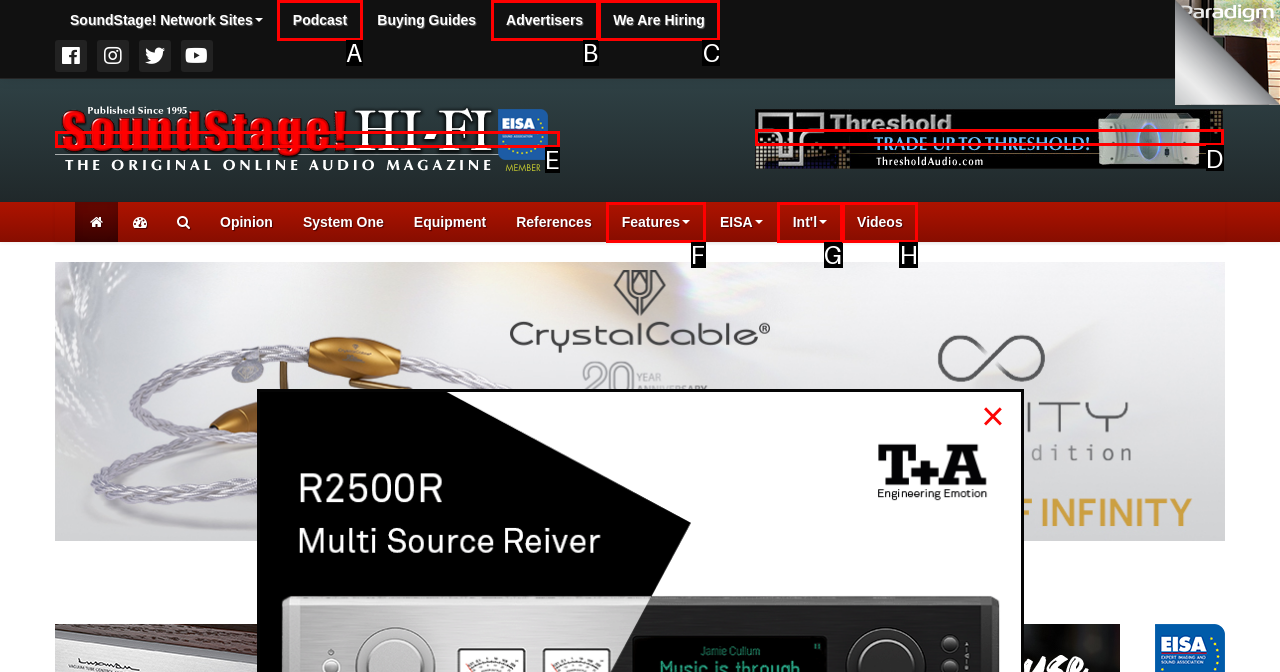Select the option that aligns with the description: Videos
Respond with the letter of the correct choice from the given options.

H